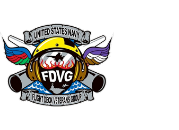Analyze the image and deliver a detailed answer to the question: What is the significance of the waves in the background?

The waves in the background of the emblem evoke the maritime environment in which these veterans served, providing a visual representation of the naval context in which the Flight Deck Veterans Group operates.